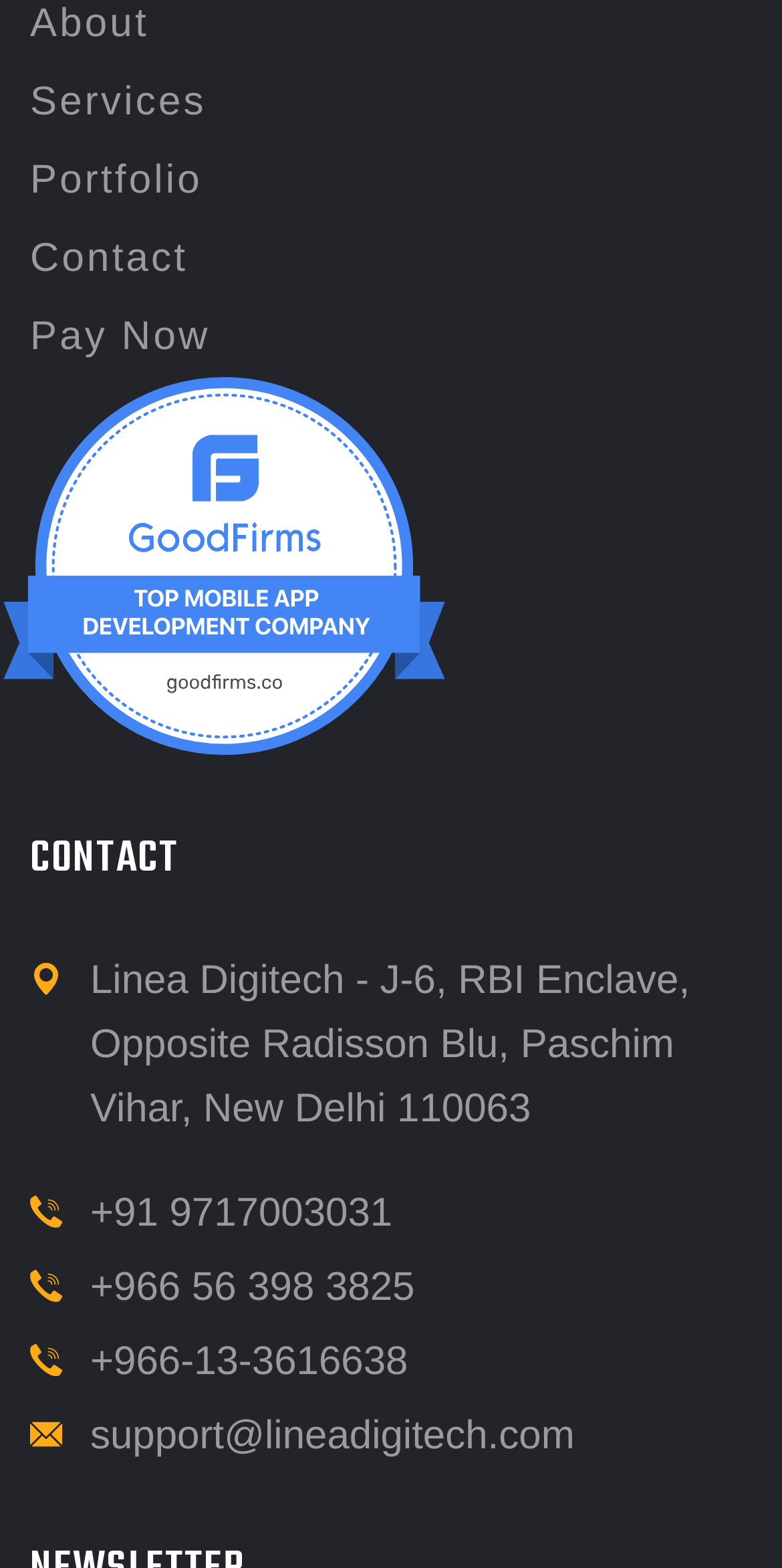Can you find the bounding box coordinates of the area I should click to execute the following instruction: "click Portfolio"?

[0.038, 0.101, 0.259, 0.129]